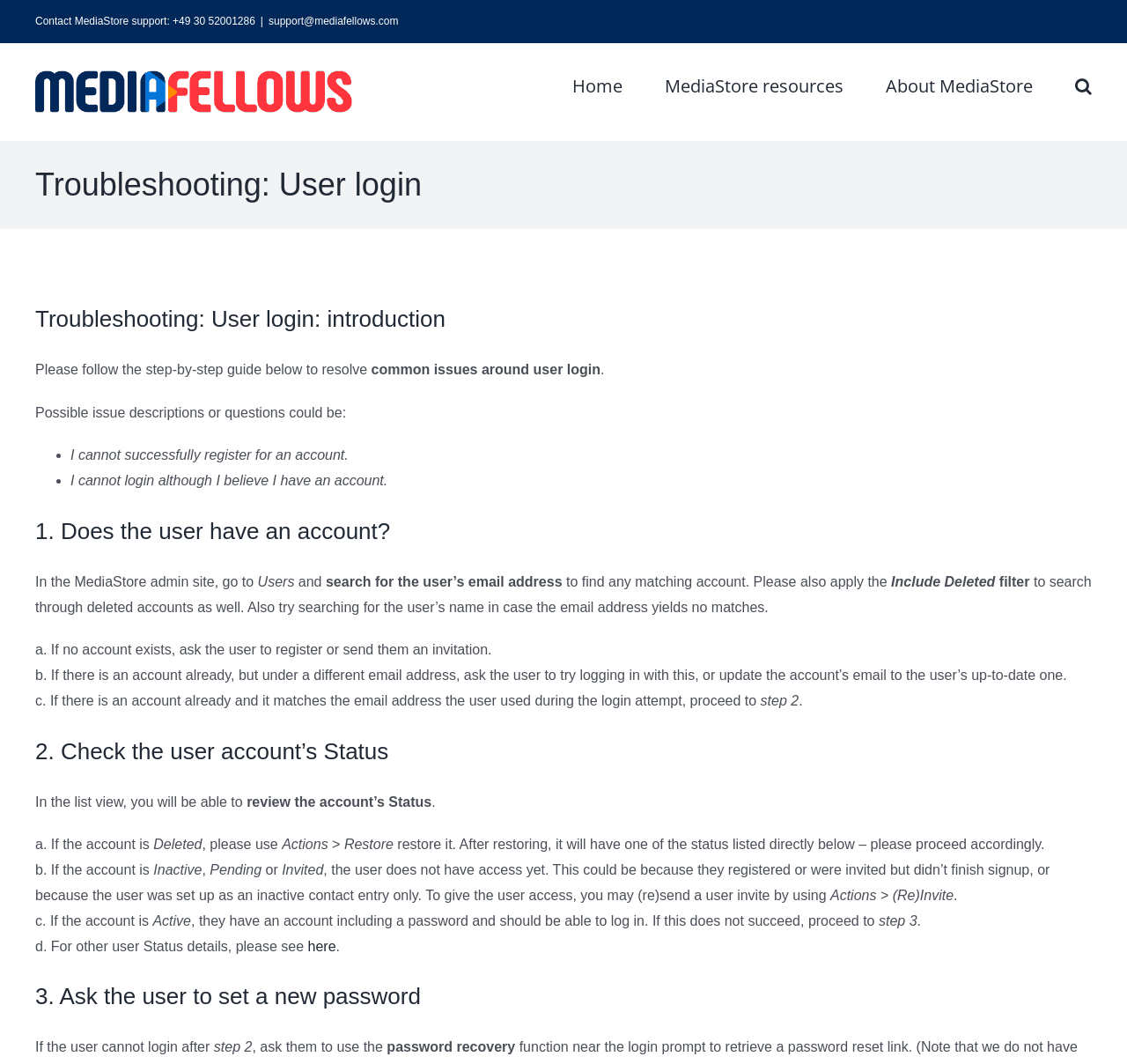Bounding box coordinates are specified in the format (top-left x, top-left y, bottom-right x, bottom-right y). All values are floating point numbers bounded between 0 and 1. Please provide the bounding box coordinate of the region this sentence describes: About MediaStore

[0.786, 0.041, 0.916, 0.118]